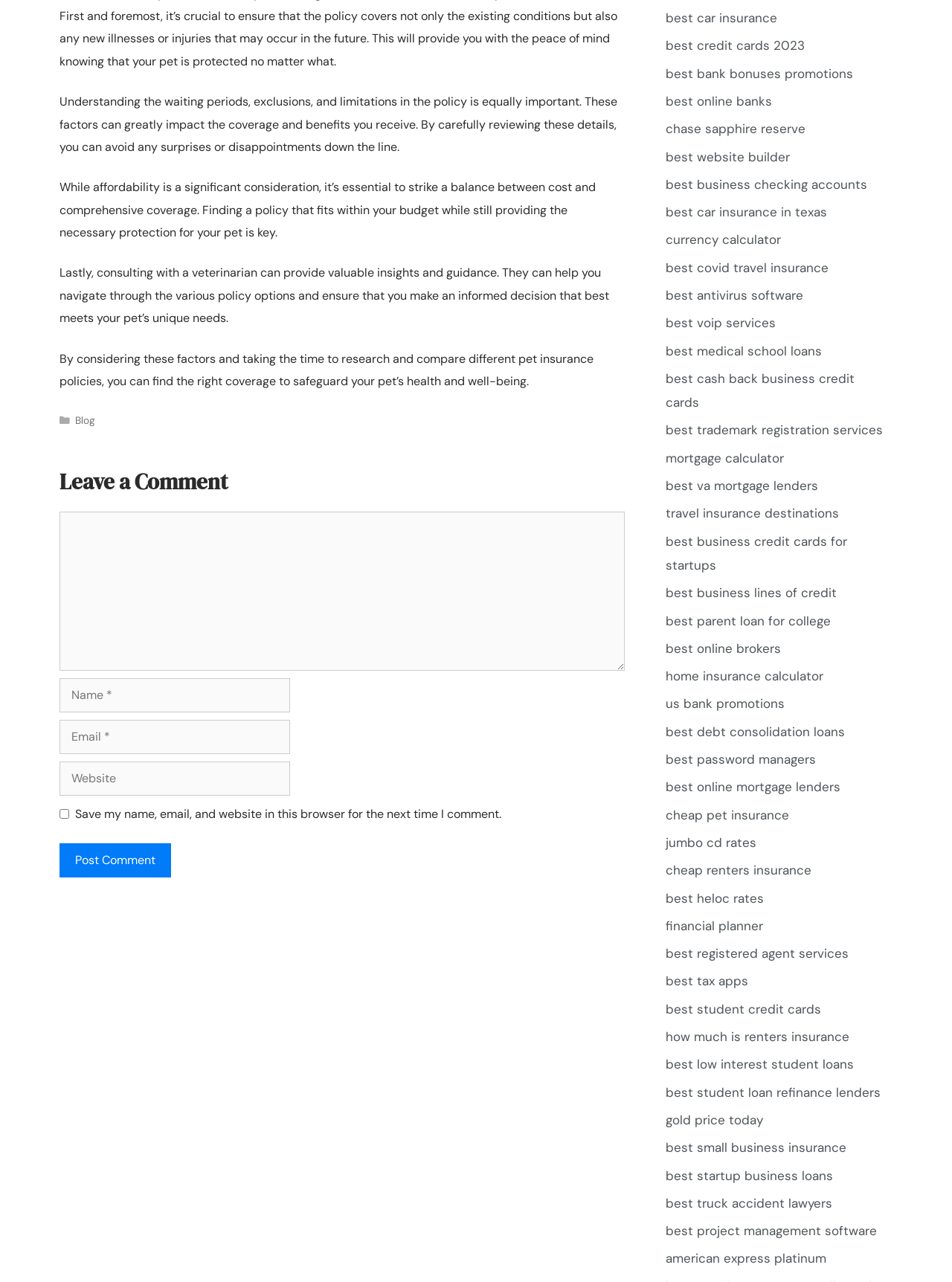Find the bounding box coordinates of the area that needs to be clicked in order to achieve the following instruction: "Click on the 'cheap pet insurance' link". The coordinates should be specified as four float numbers between 0 and 1, i.e., [left, top, right, bottom].

[0.699, 0.629, 0.829, 0.642]